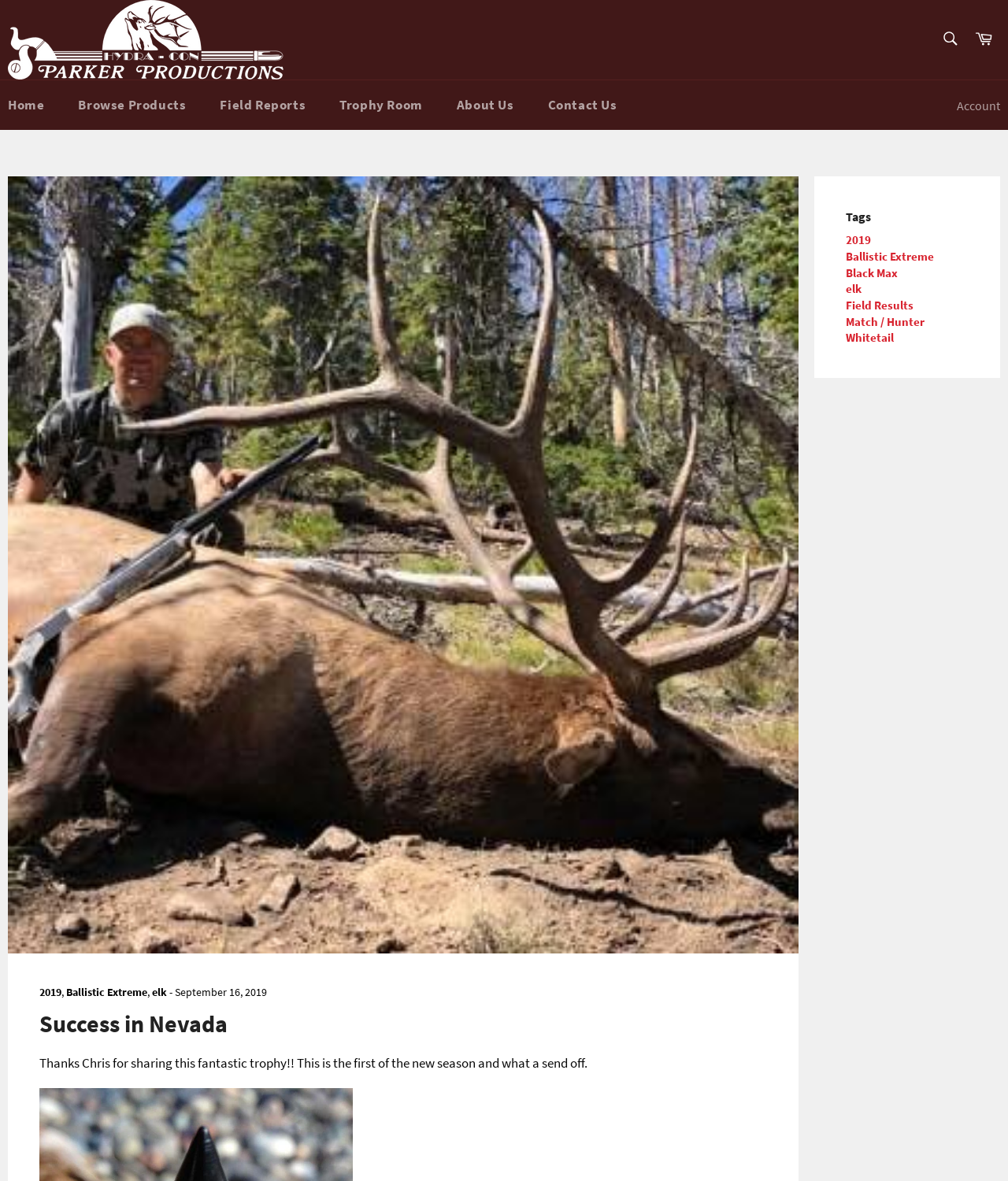Answer the question in a single word or phrase:
How many tags are associated with the trophy?

7